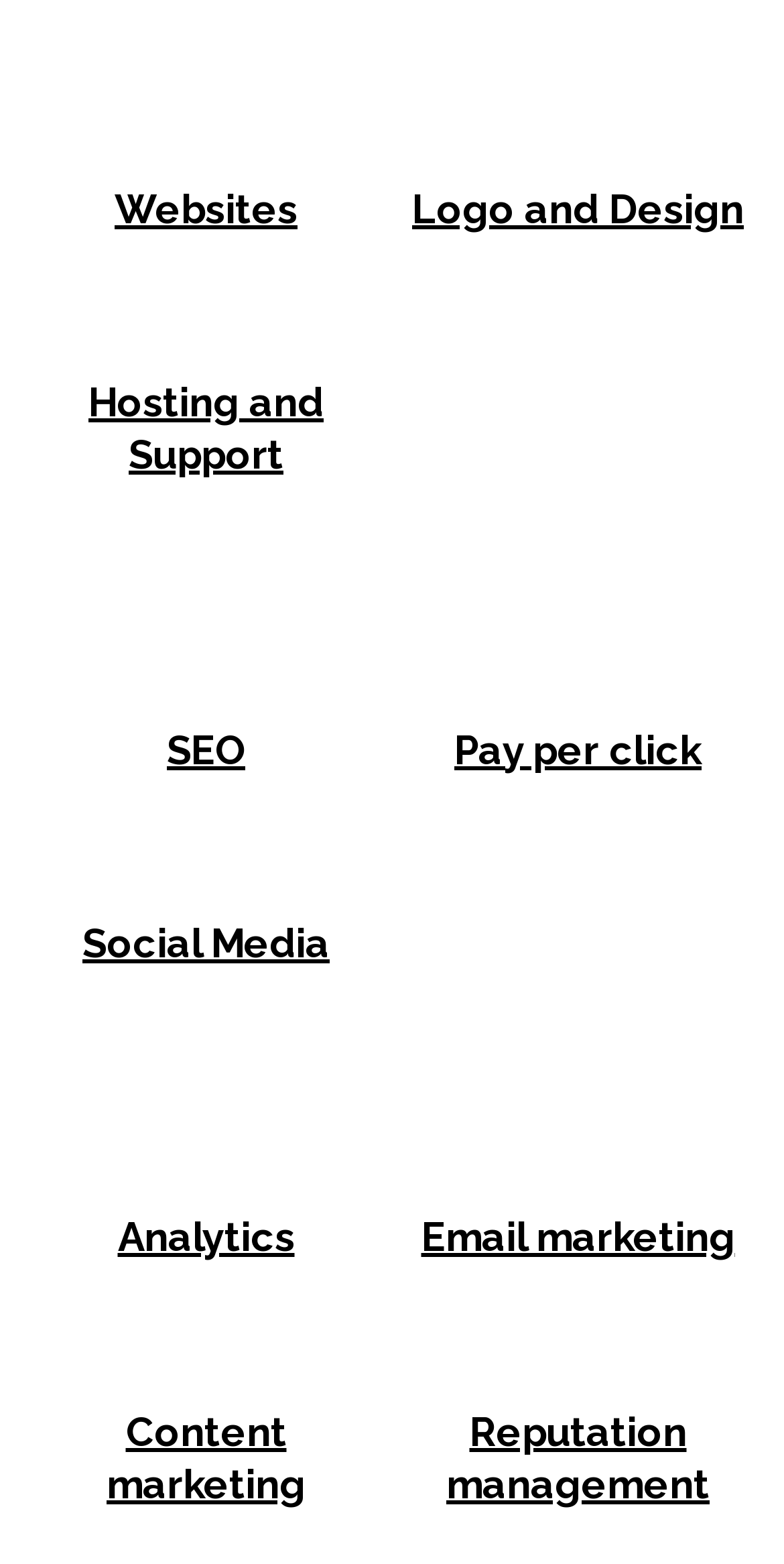Locate the bounding box coordinates of the element I should click to achieve the following instruction: "Visit Social Media".

[0.051, 0.586, 0.474, 0.62]